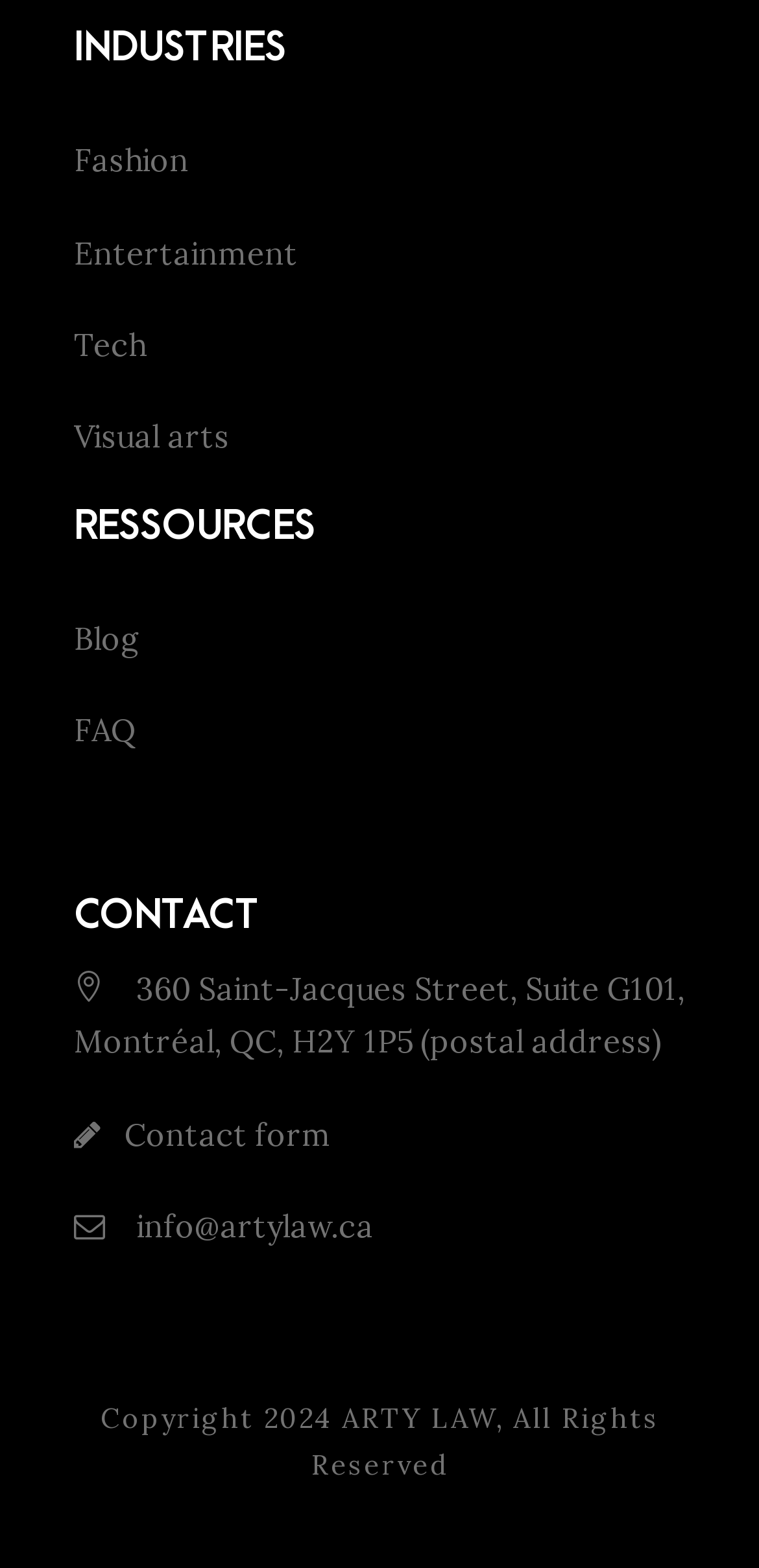Please give a succinct answer using a single word or phrase:
What is the copyright information of the website?

2024 ARTY LAW, All Rights Reserved